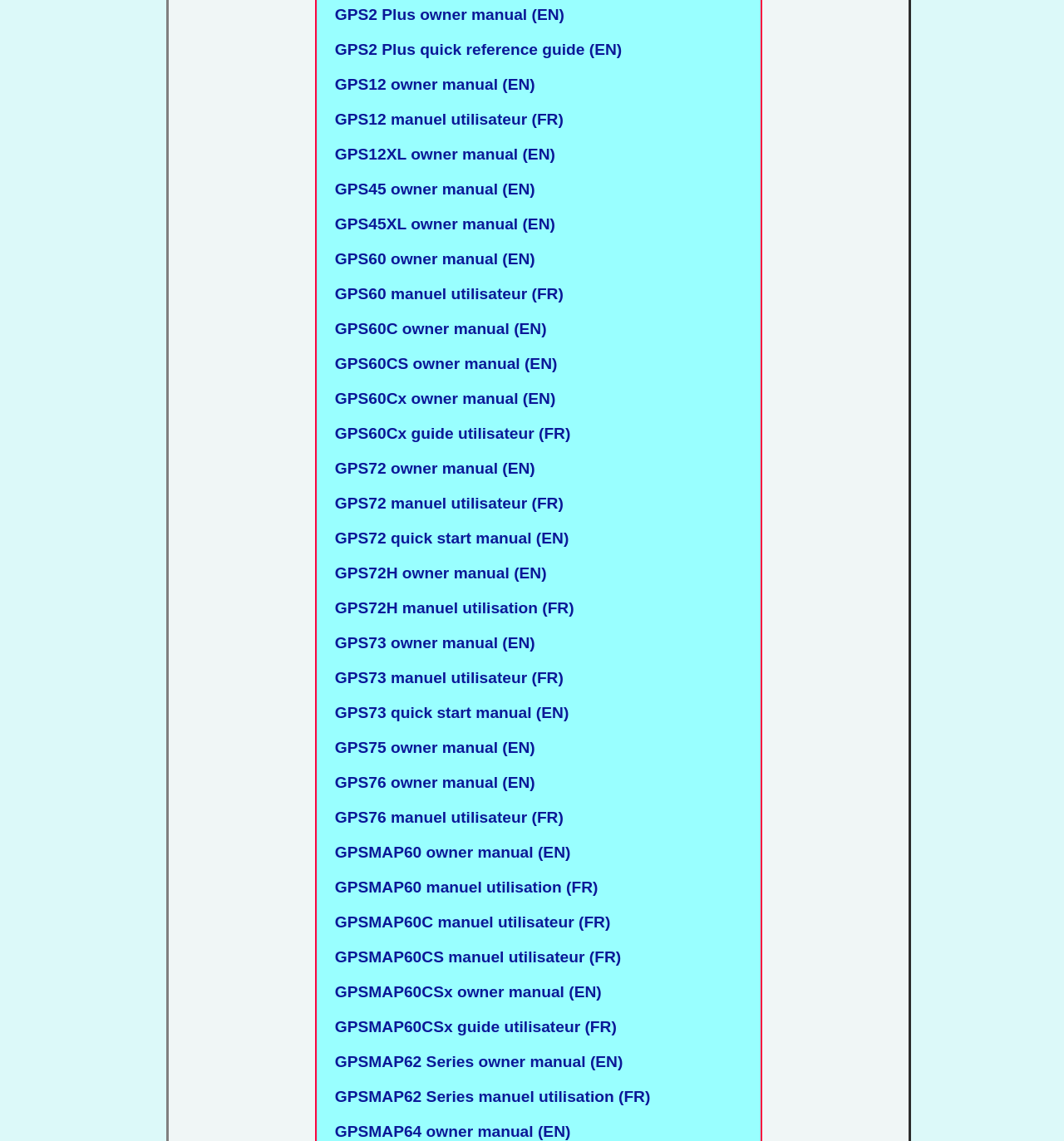Extract the bounding box of the UI element described as: "Find it in the catalog".

None